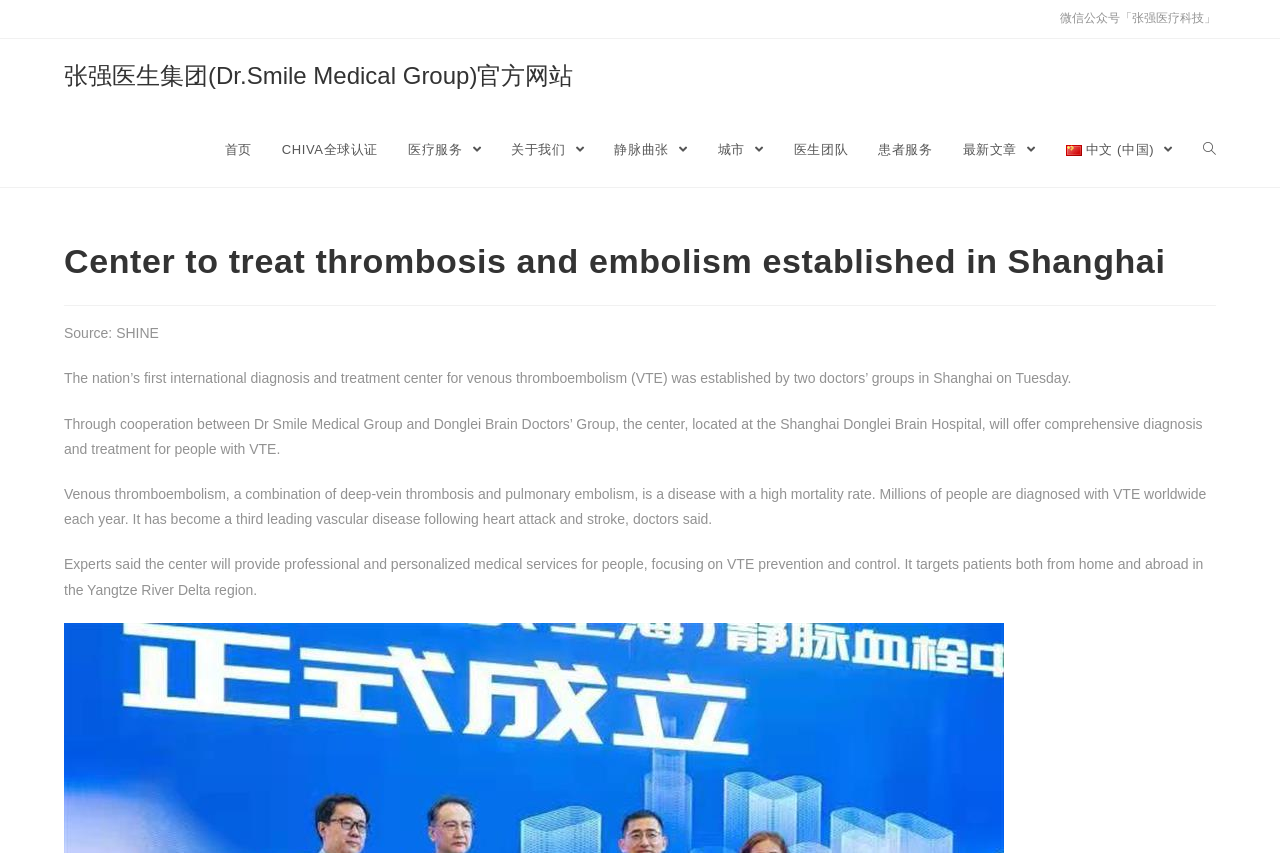What is the purpose of the center established in Shanghai?
Based on the visual, give a brief answer using one word or a short phrase.

Diagnosis and treatment of VTE